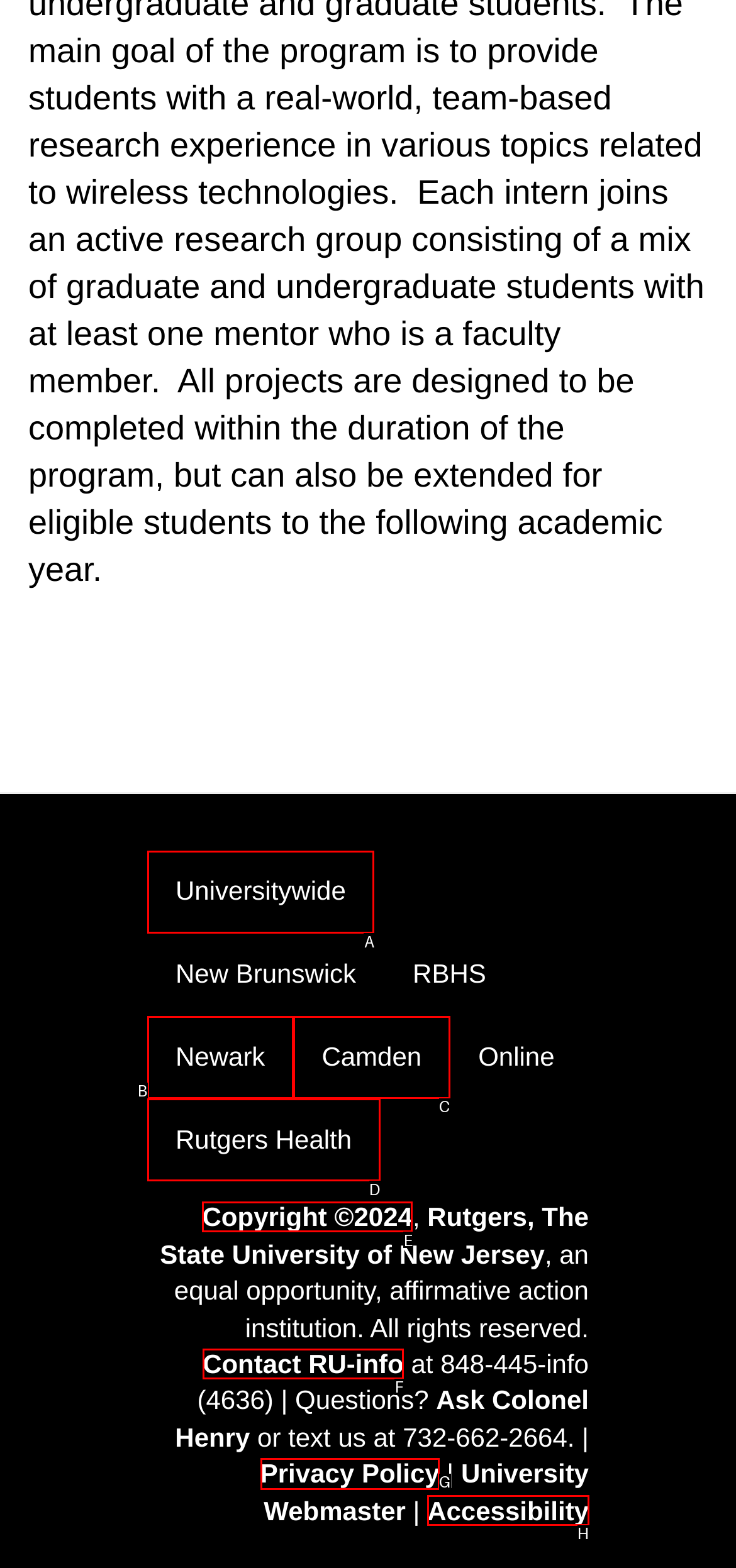Point out the option that needs to be clicked to fulfill the following instruction: View Privacy Policy
Answer with the letter of the appropriate choice from the listed options.

G